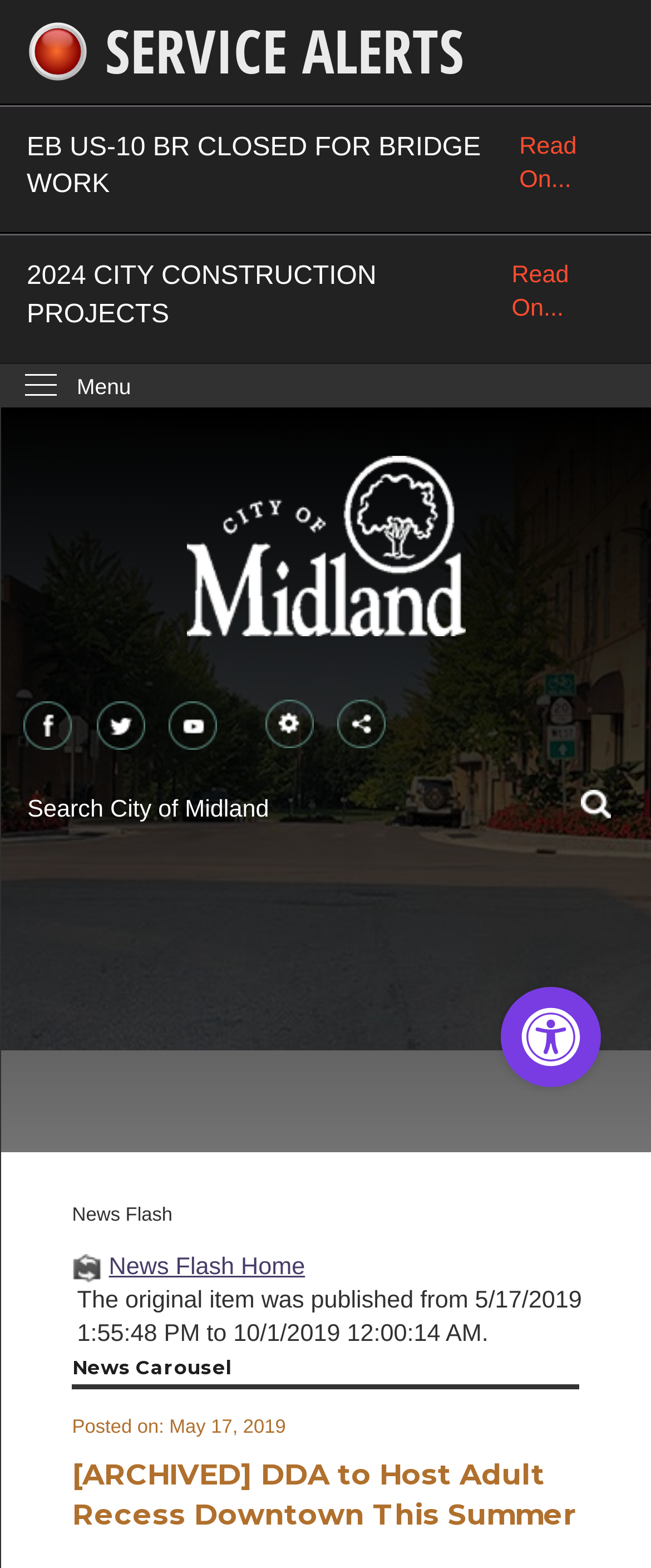Pinpoint the bounding box coordinates of the element that must be clicked to accomplish the following instruction: "Read about emergency alerts". The coordinates should be in the format of four float numbers between 0 and 1, i.e., [left, top, right, bottom].

[0.0, 0.067, 1.0, 0.149]